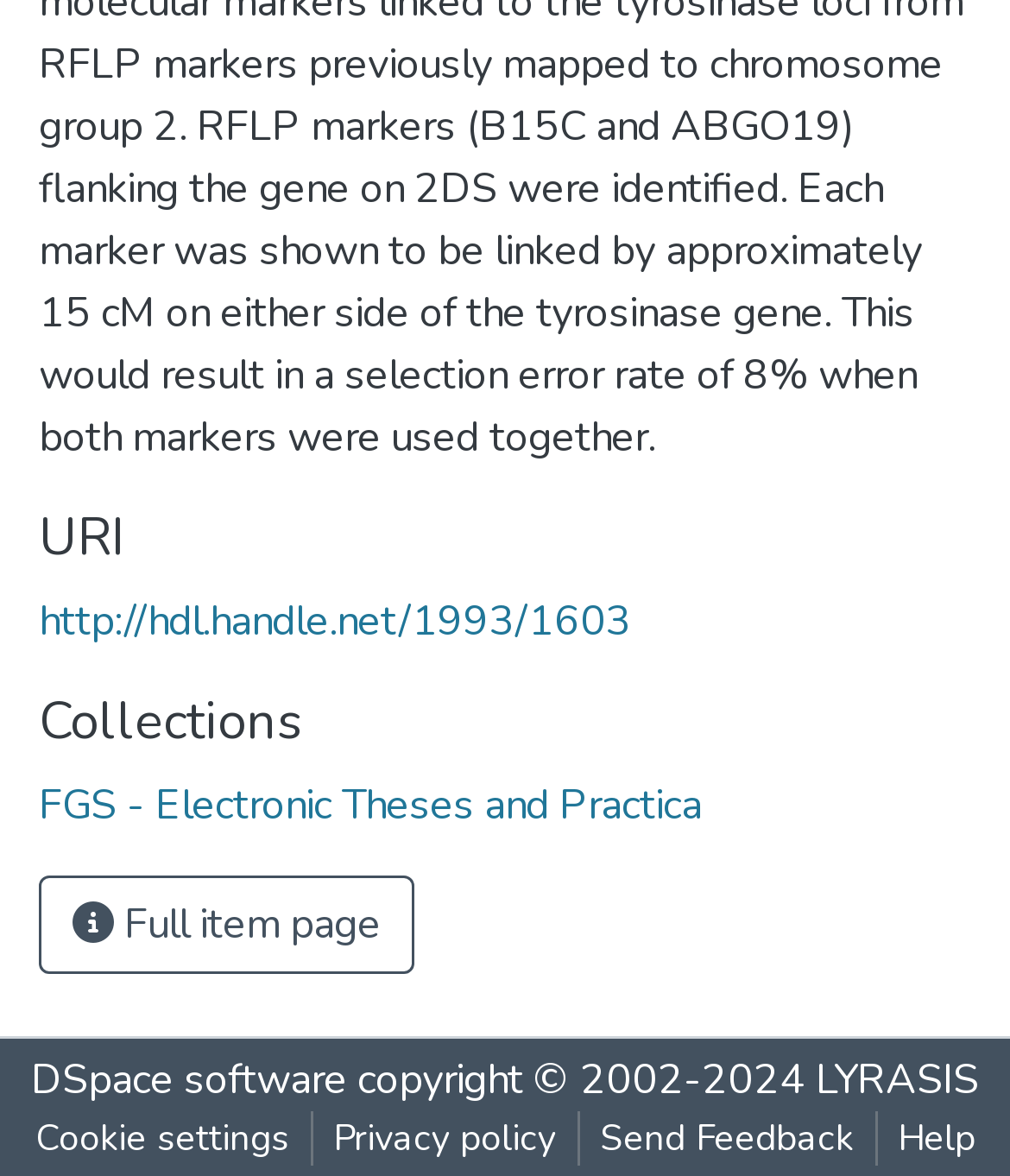What is the URI of the current item?
Please answer the question as detailed as possible.

The URI of the current item can be found in the link element with the text 'http://hdl.handle.net/1993/1603' which is located at the top of the page.